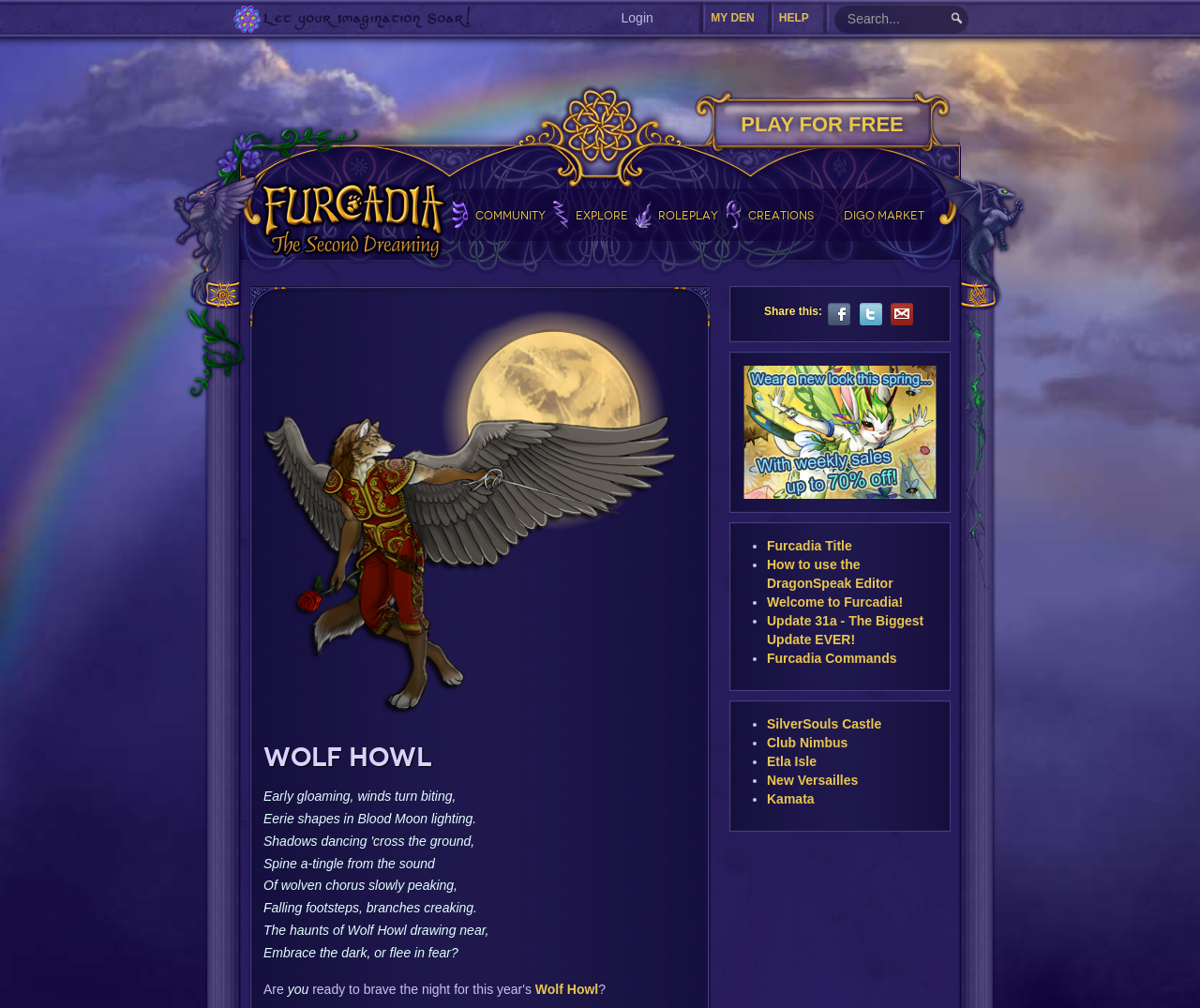Please locate the bounding box coordinates of the element that should be clicked to achieve the given instruction: "visit the community page".

[0.39, 0.189, 0.461, 0.239]